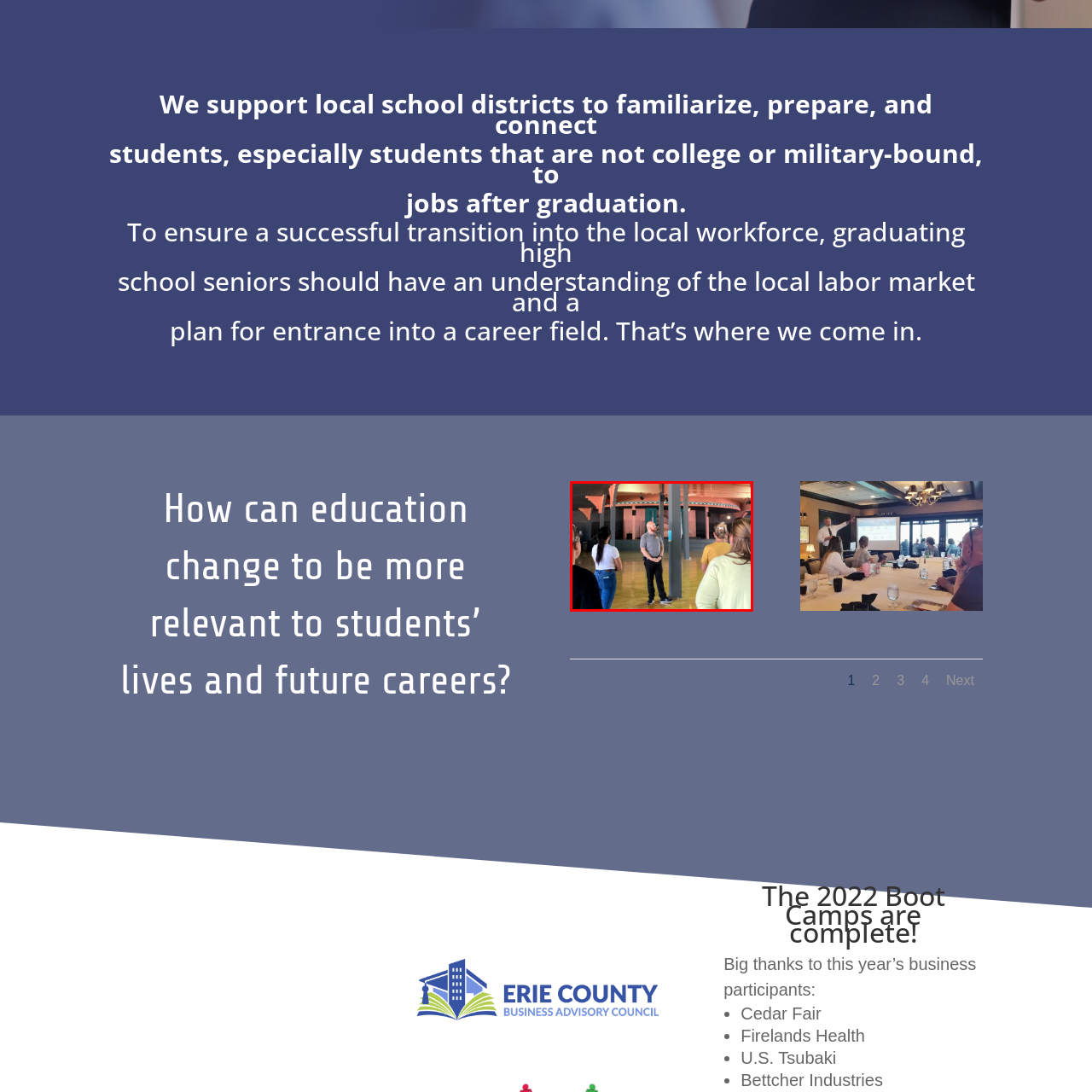View the part of the image marked by the red boundary and provide a one-word or short phrase answer to this question: 
What is the purpose of the event?

Educational initiative